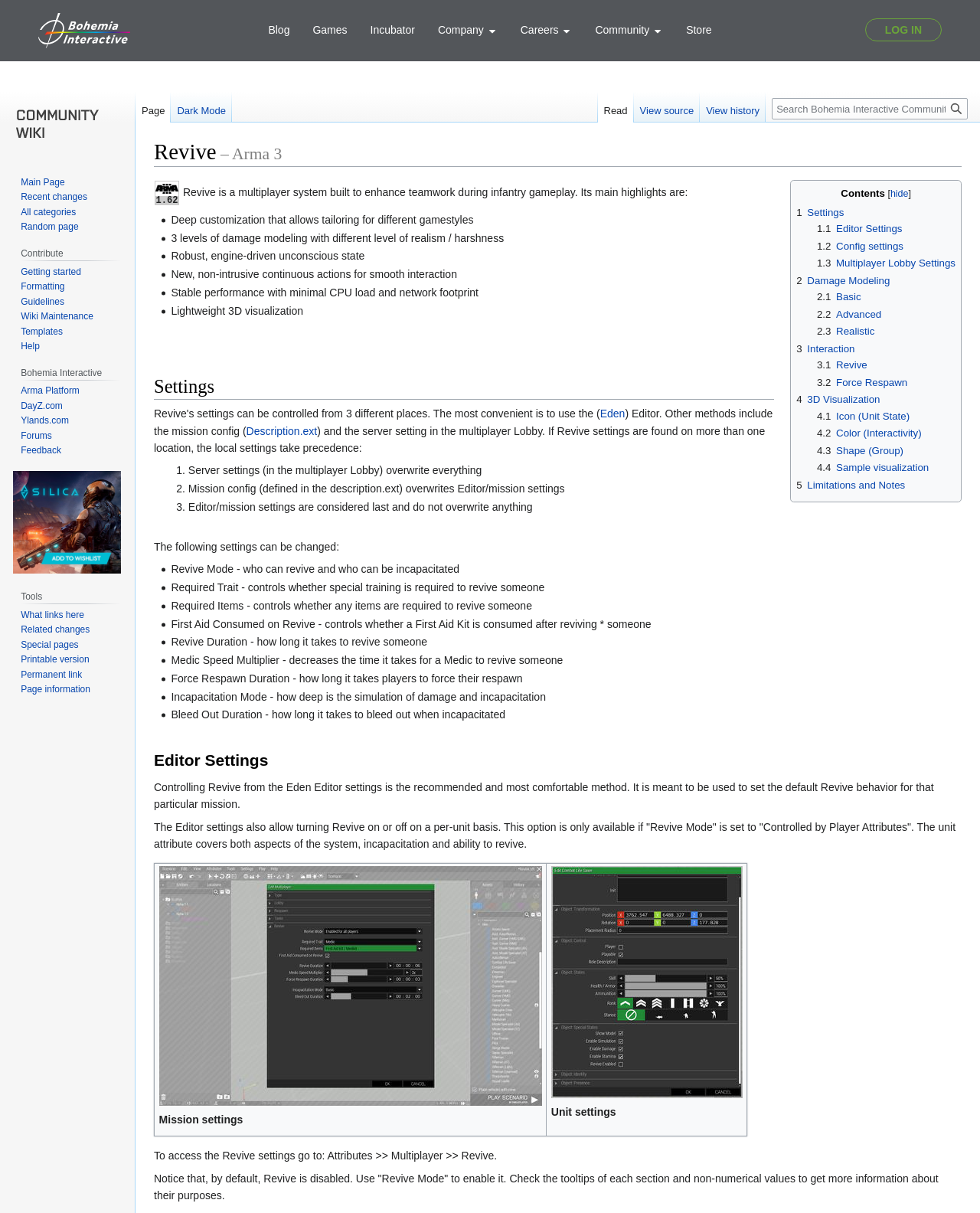Identify the bounding box coordinates necessary to click and complete the given instruction: "Click on LOG IN".

[0.883, 0.015, 0.961, 0.034]